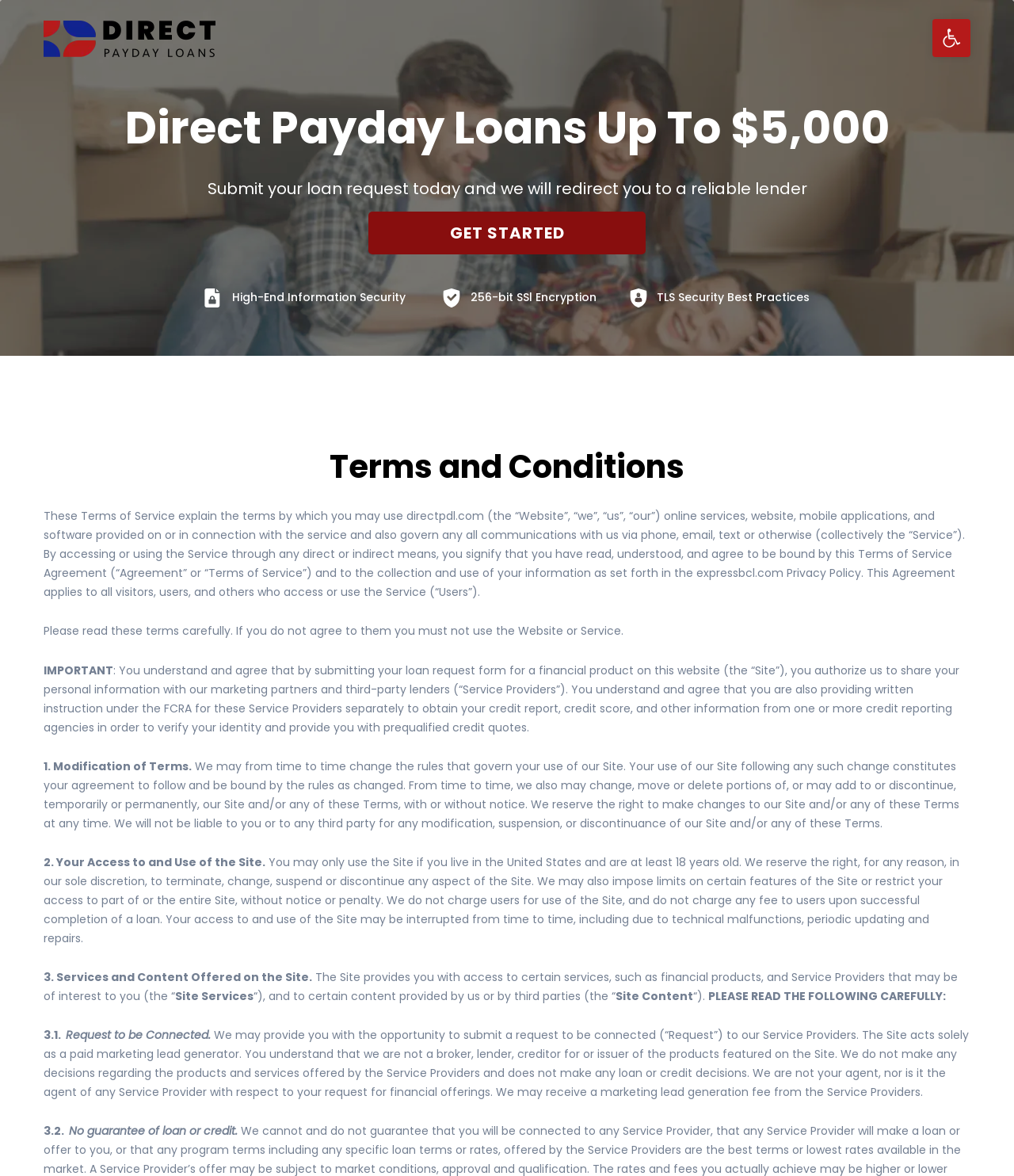Please identify the webpage's heading and generate its text content.

Terms and Conditions